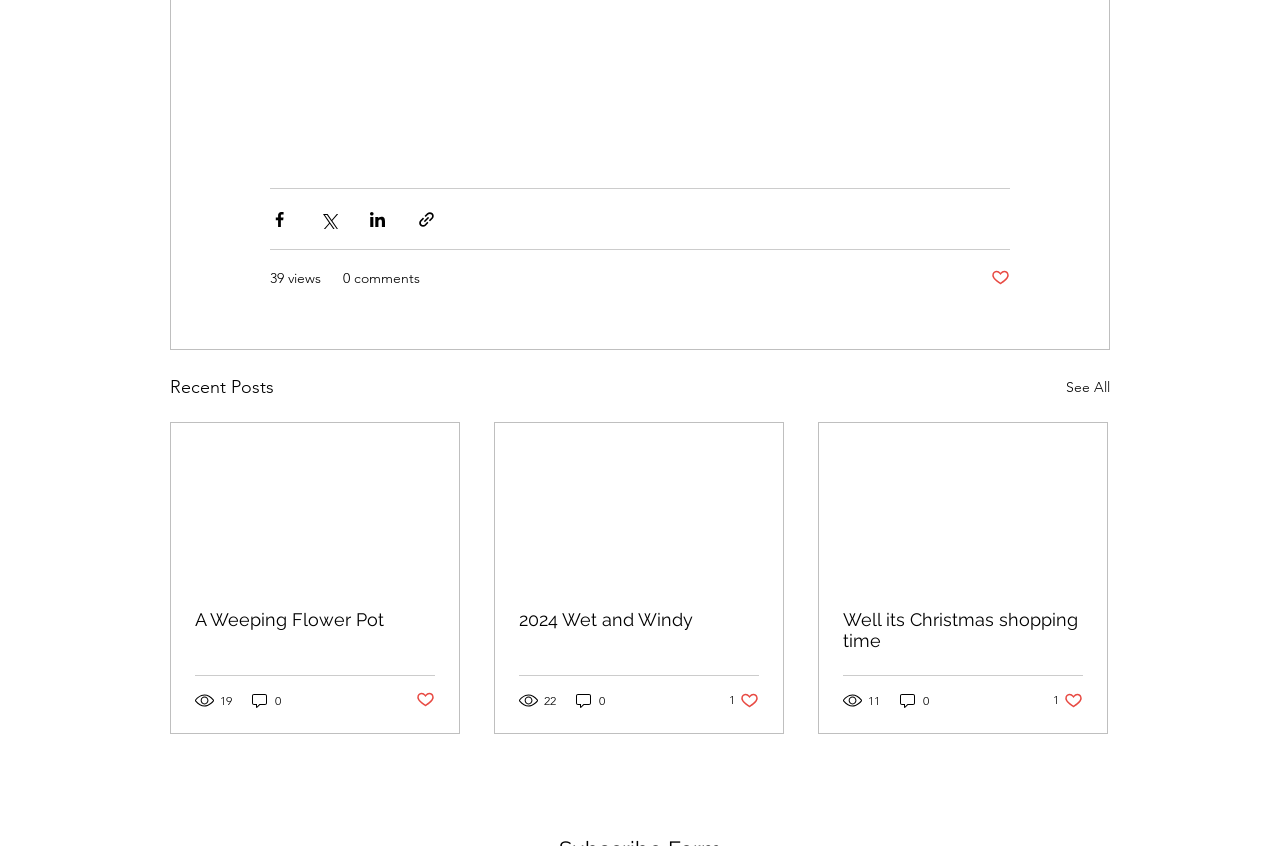What is the status of the like button on the third article?
Answer the question based on the image using a single word or a brief phrase.

1 like